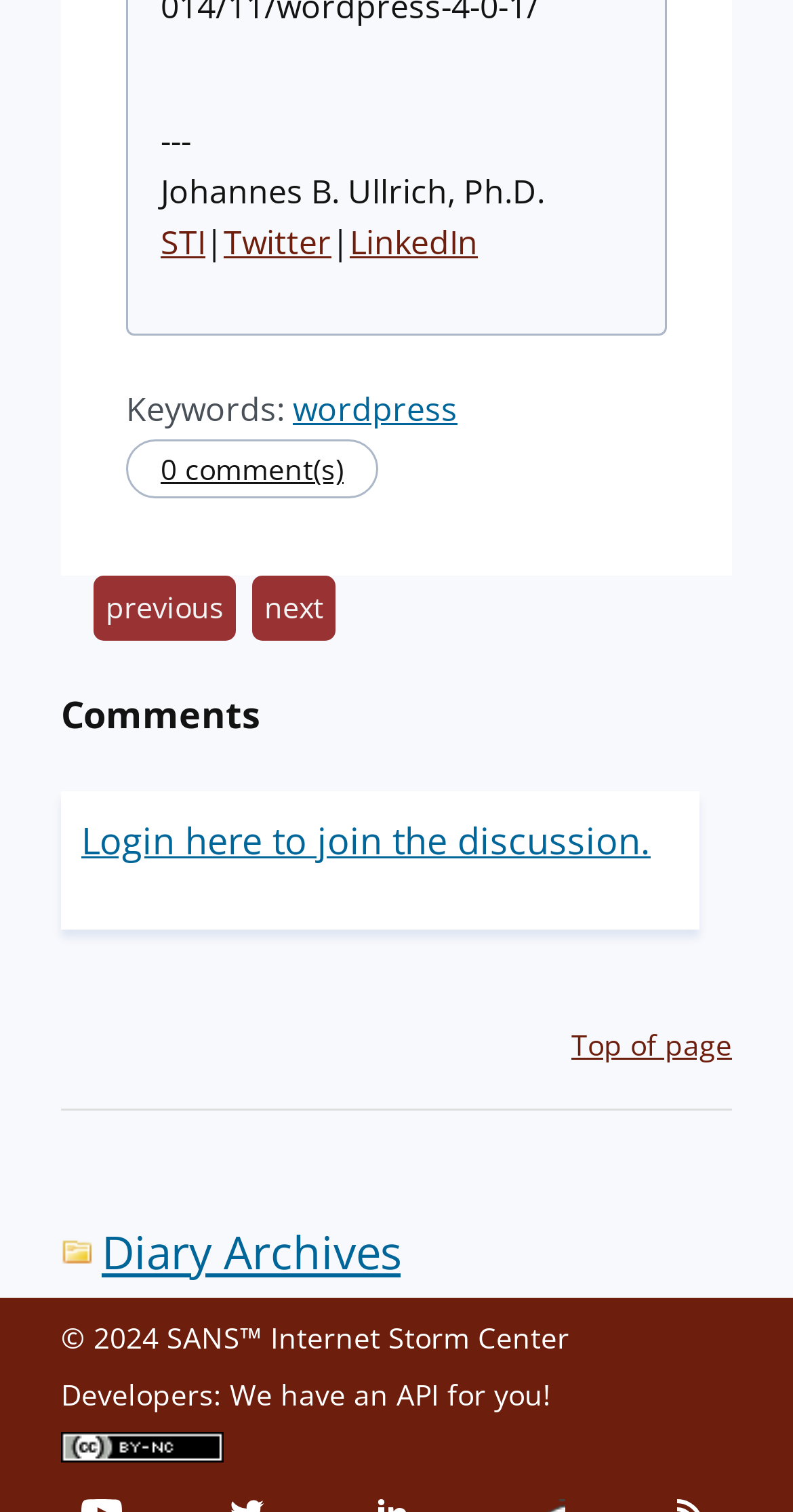What is the keyword mentioned?
Using the visual information from the image, give a one-word or short-phrase answer.

wordpress